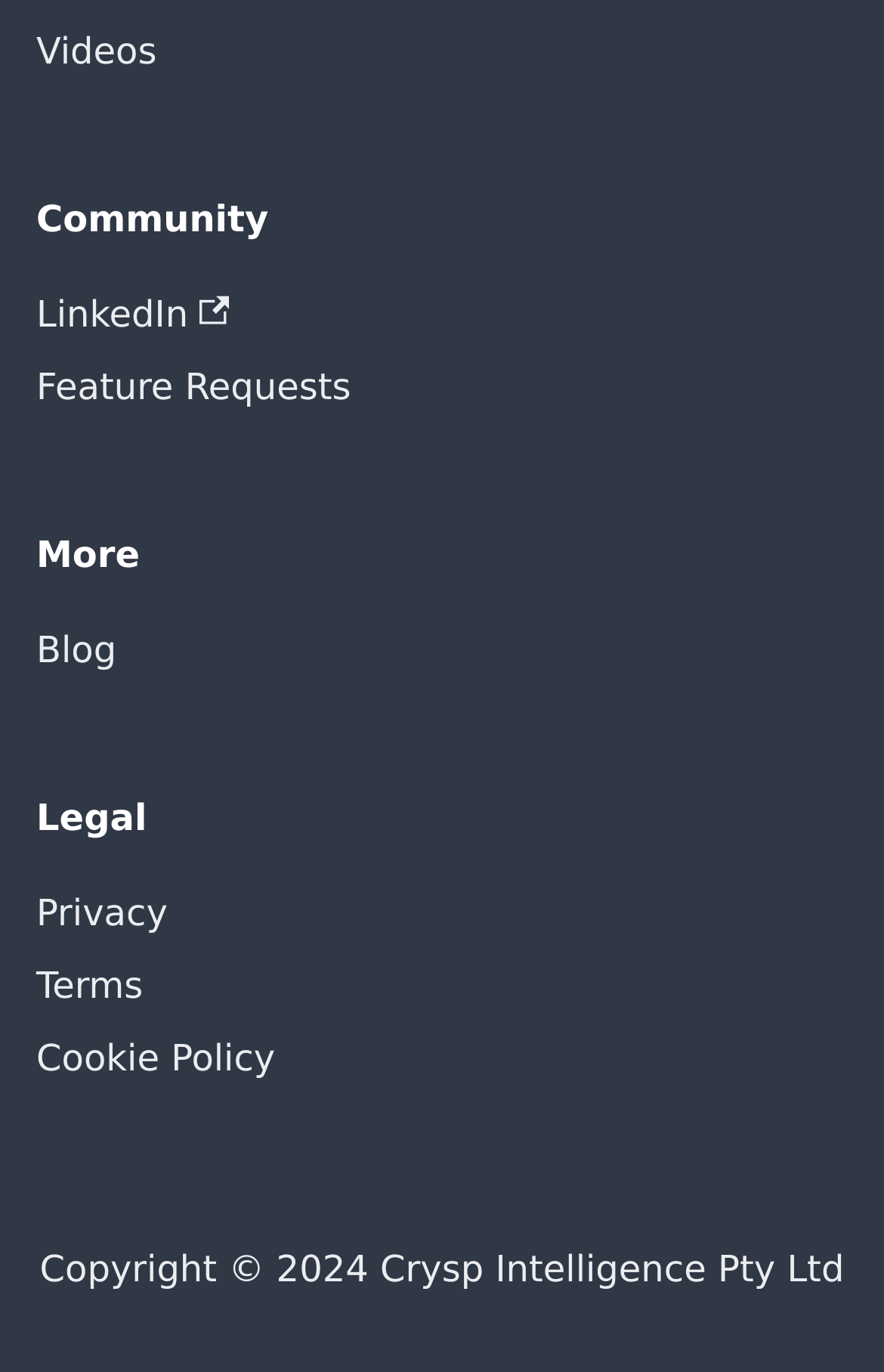Calculate the bounding box coordinates for the UI element based on the following description: "Feature Requests". Ensure the coordinates are four float numbers between 0 and 1, i.e., [left, top, right, bottom].

[0.041, 0.255, 0.959, 0.308]